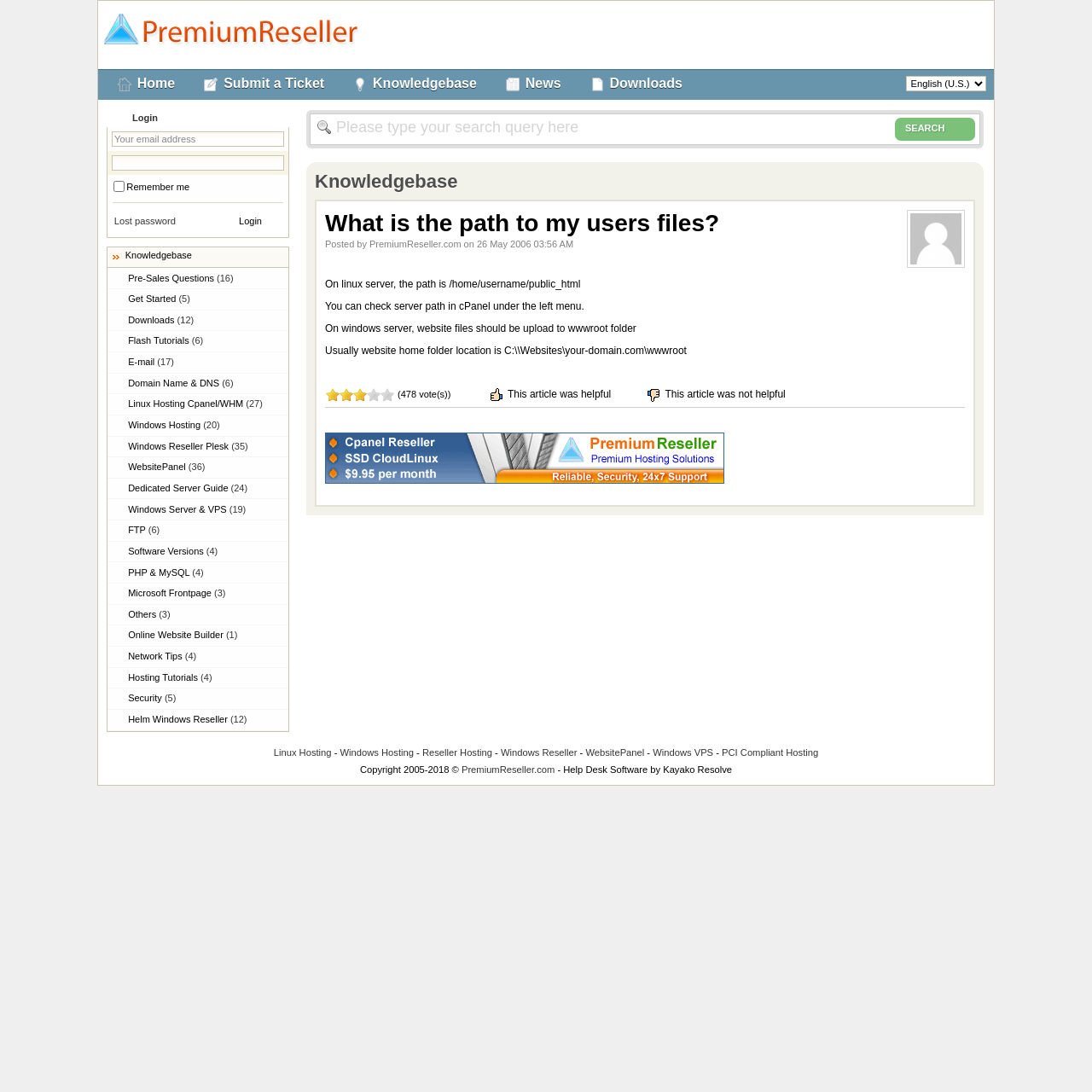Determine the bounding box coordinates of the element that should be clicked to execute the following command: "Search for a query".

[0.284, 0.105, 0.802, 0.13]